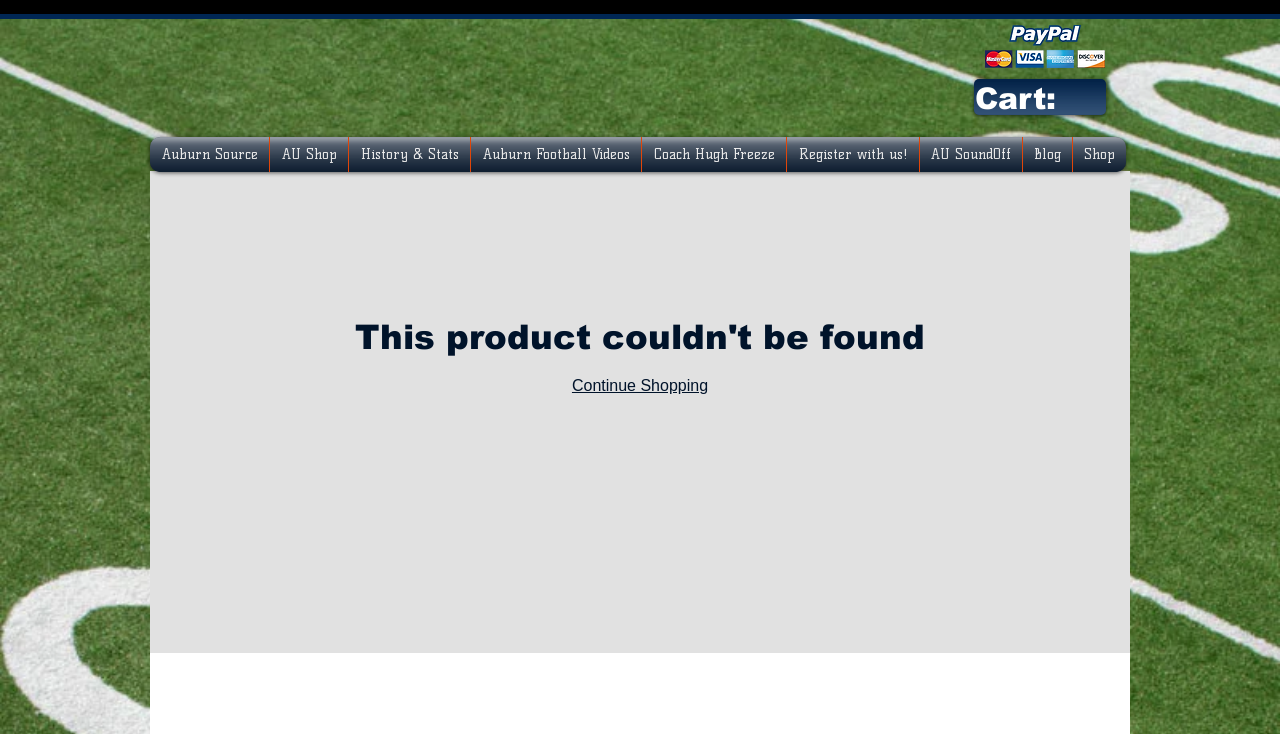Specify the bounding box coordinates of the area that needs to be clicked to achieve the following instruction: "Click Auburn Tigers Football".

[0.117, 0.054, 0.441, 0.15]